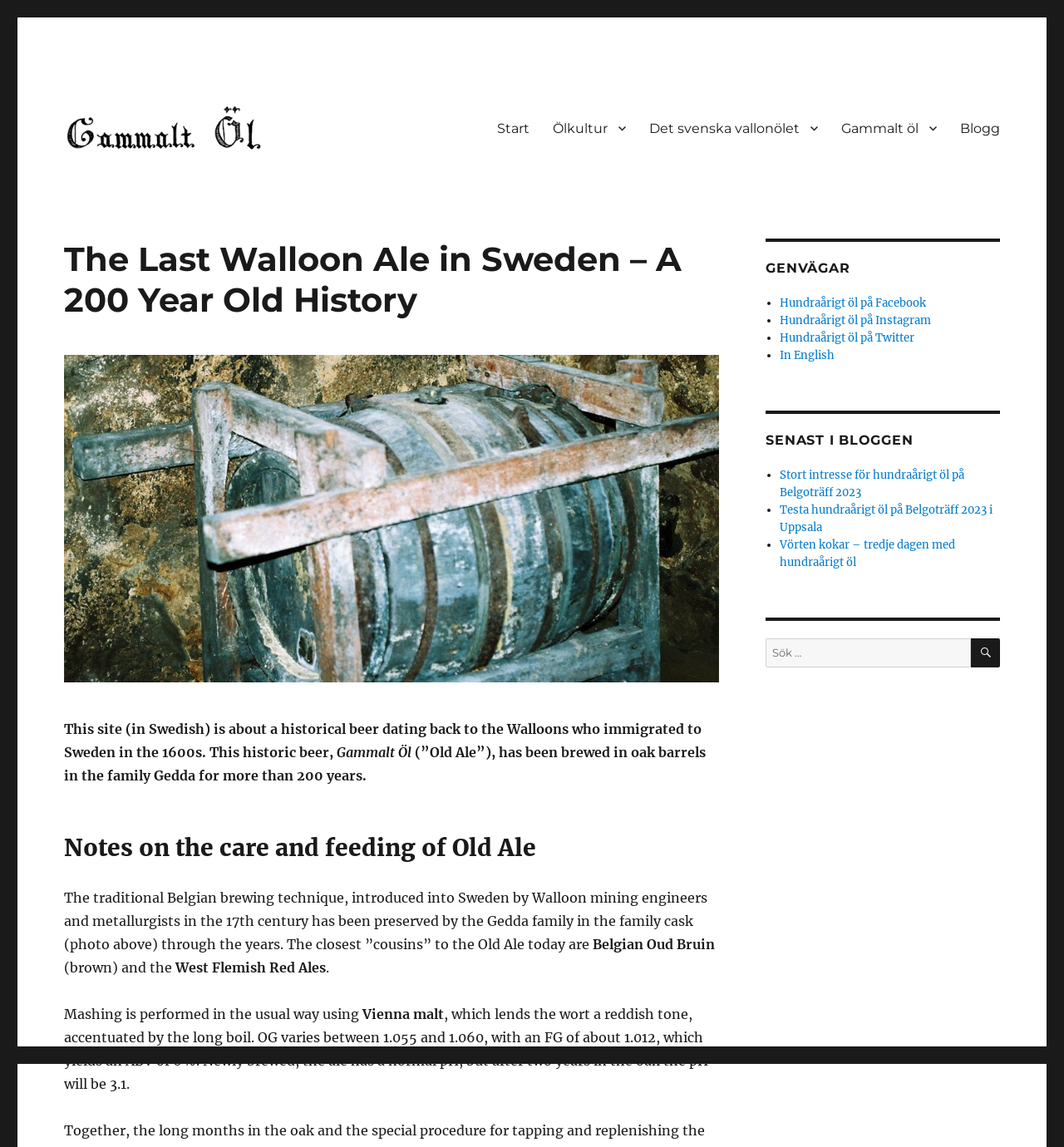Determine the bounding box coordinates for the region that must be clicked to execute the following instruction: "Go to the 'Start' page".

[0.456, 0.096, 0.508, 0.127]